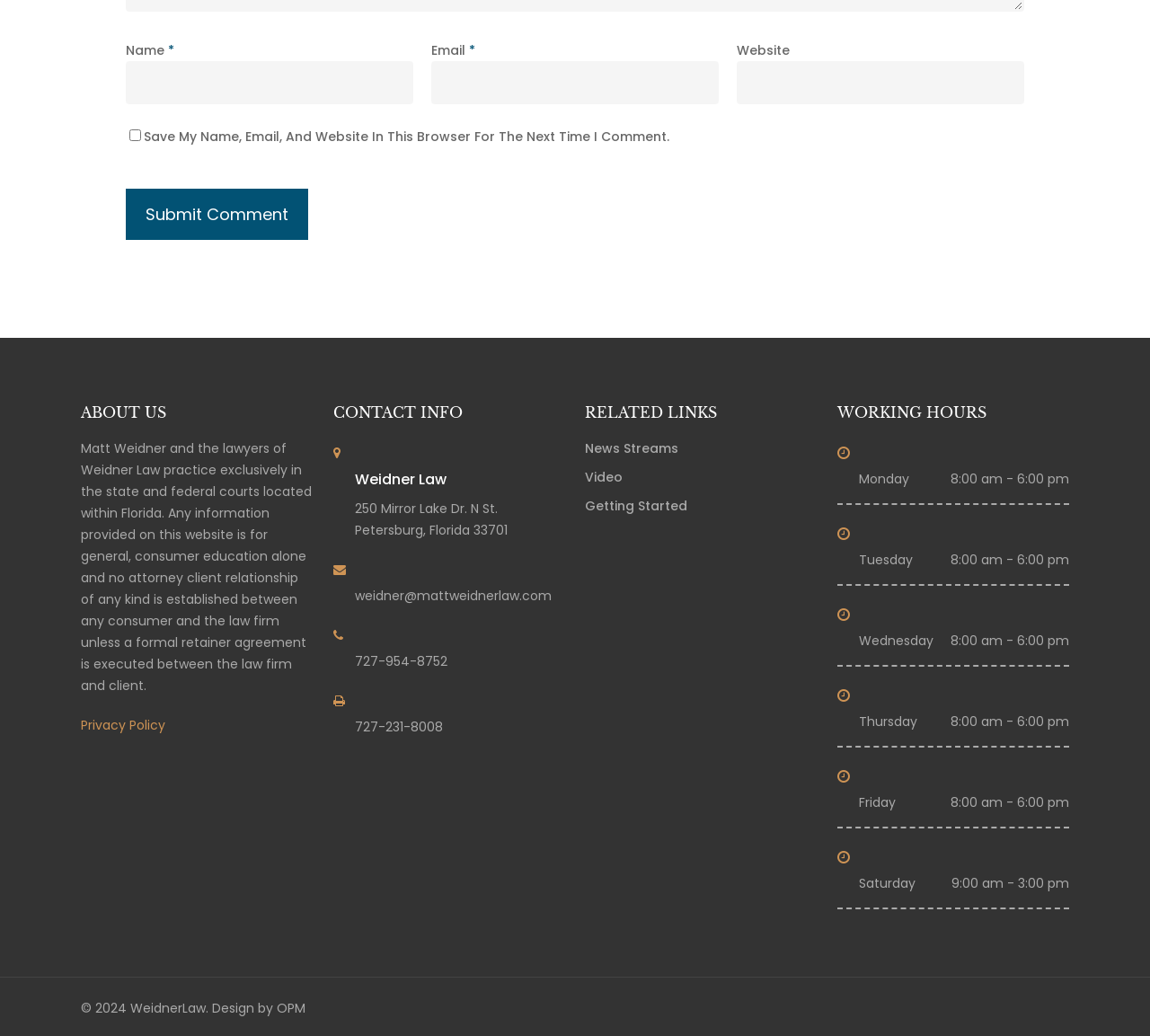Can you specify the bounding box coordinates for the region that should be clicked to fulfill this instruction: "Send email to weidner@mattweidnerlaw.com".

[0.308, 0.567, 0.479, 0.584]